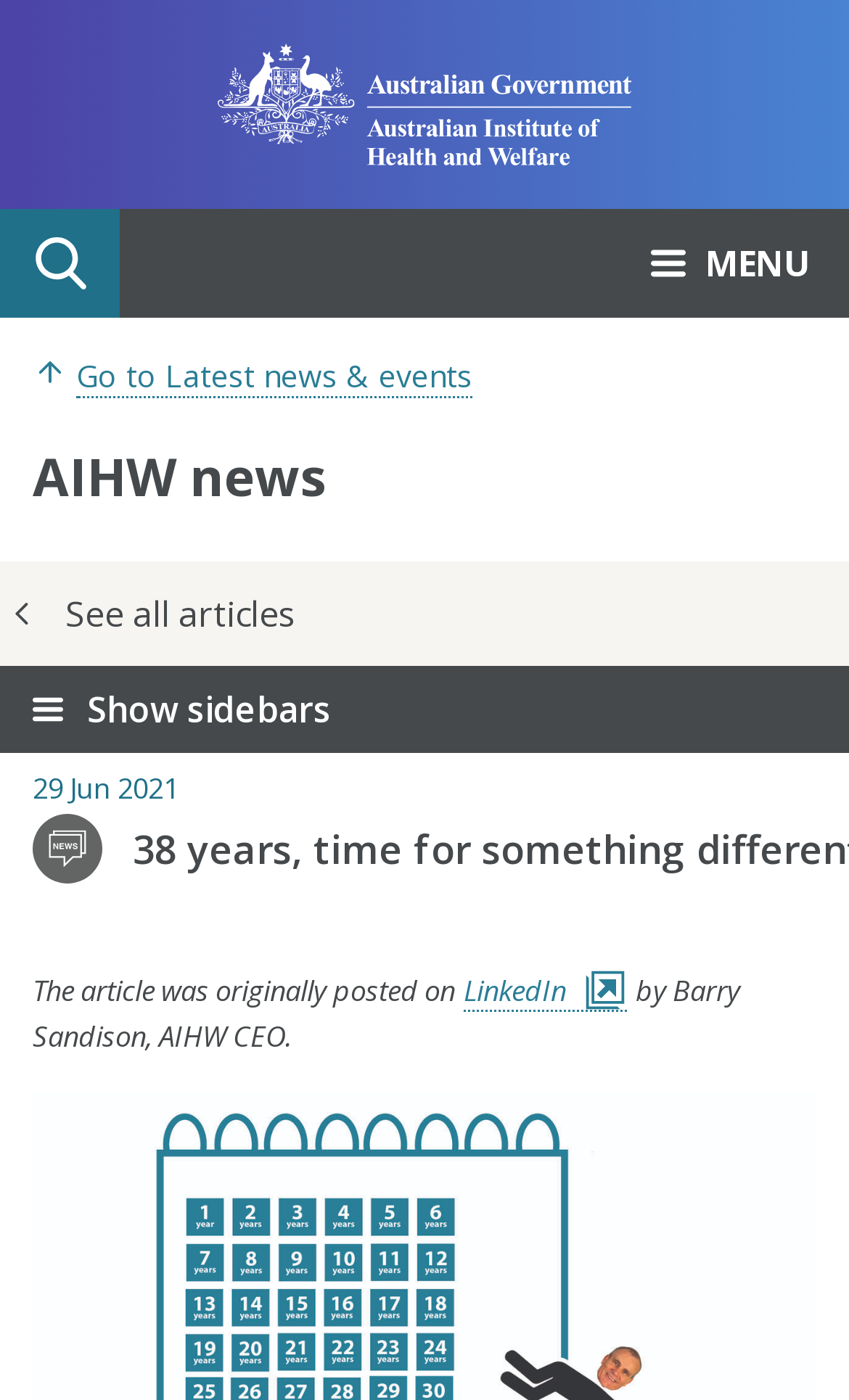What is the date of the article?
Using the image as a reference, answer with just one word or a short phrase.

29 Jun 2021